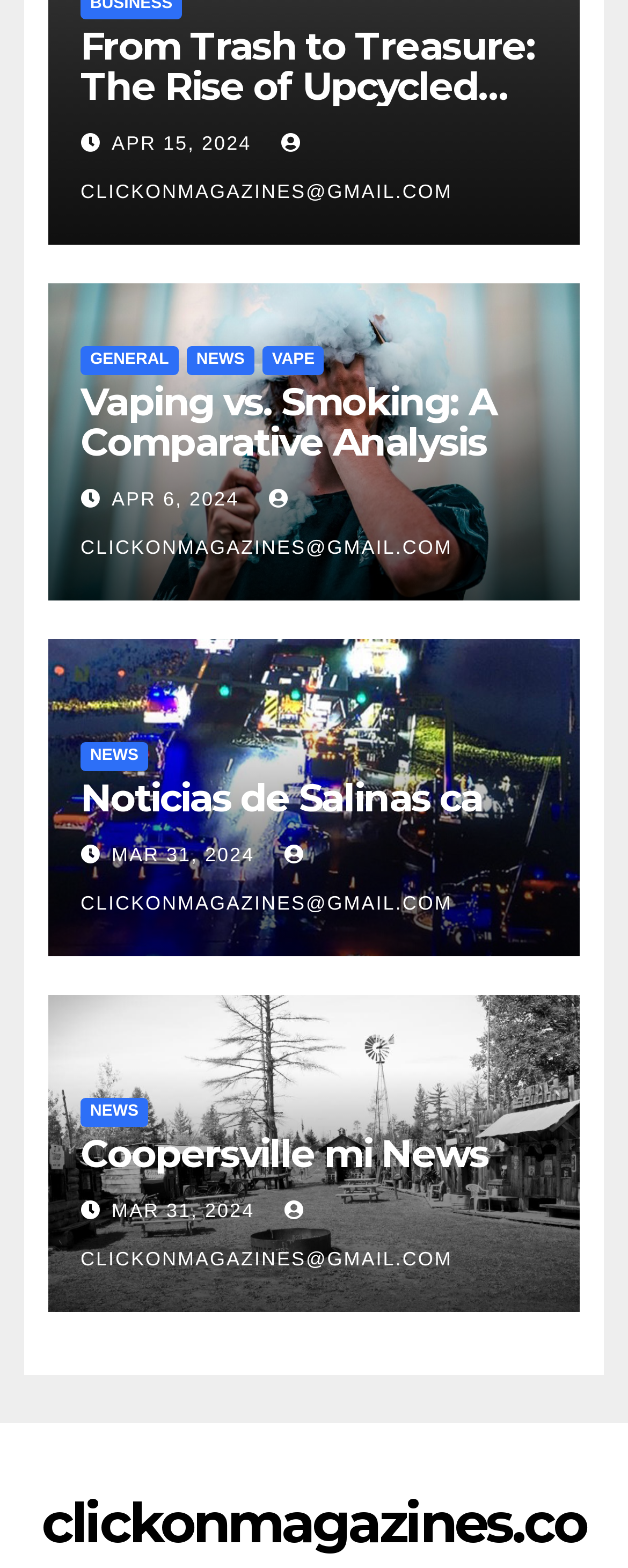Find the bounding box coordinates for the area that should be clicked to accomplish the instruction: "Browse the 'GENERAL' category".

[0.128, 0.221, 0.284, 0.24]